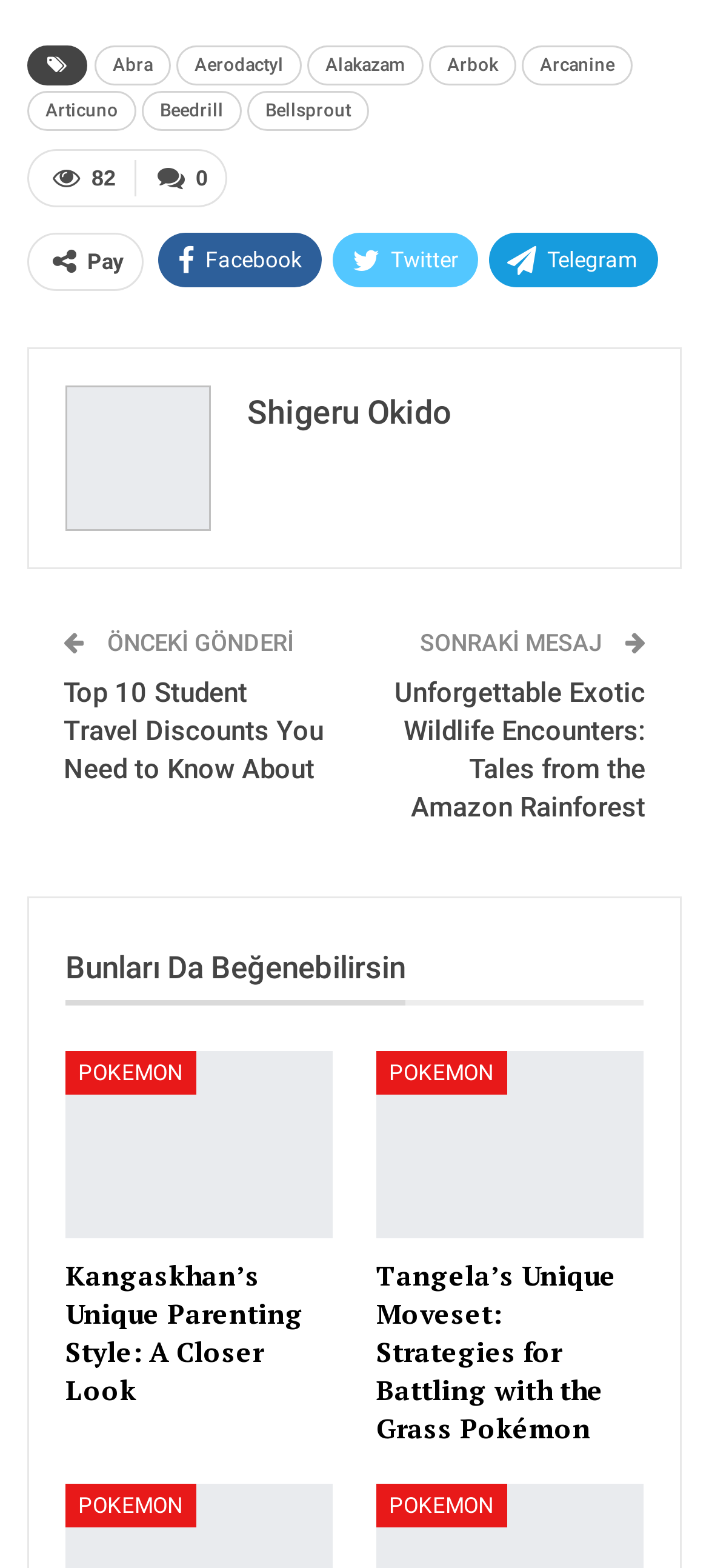What is the text above the 'Top 10 Student Travel Discounts' link?
Please respond to the question with a detailed and informative answer.

The text above the 'Top 10 Student Travel Discounts' link is 'ÖNCEKİ GÖNDERİ', which is a static text element located at [0.144, 0.401, 0.415, 0.418].